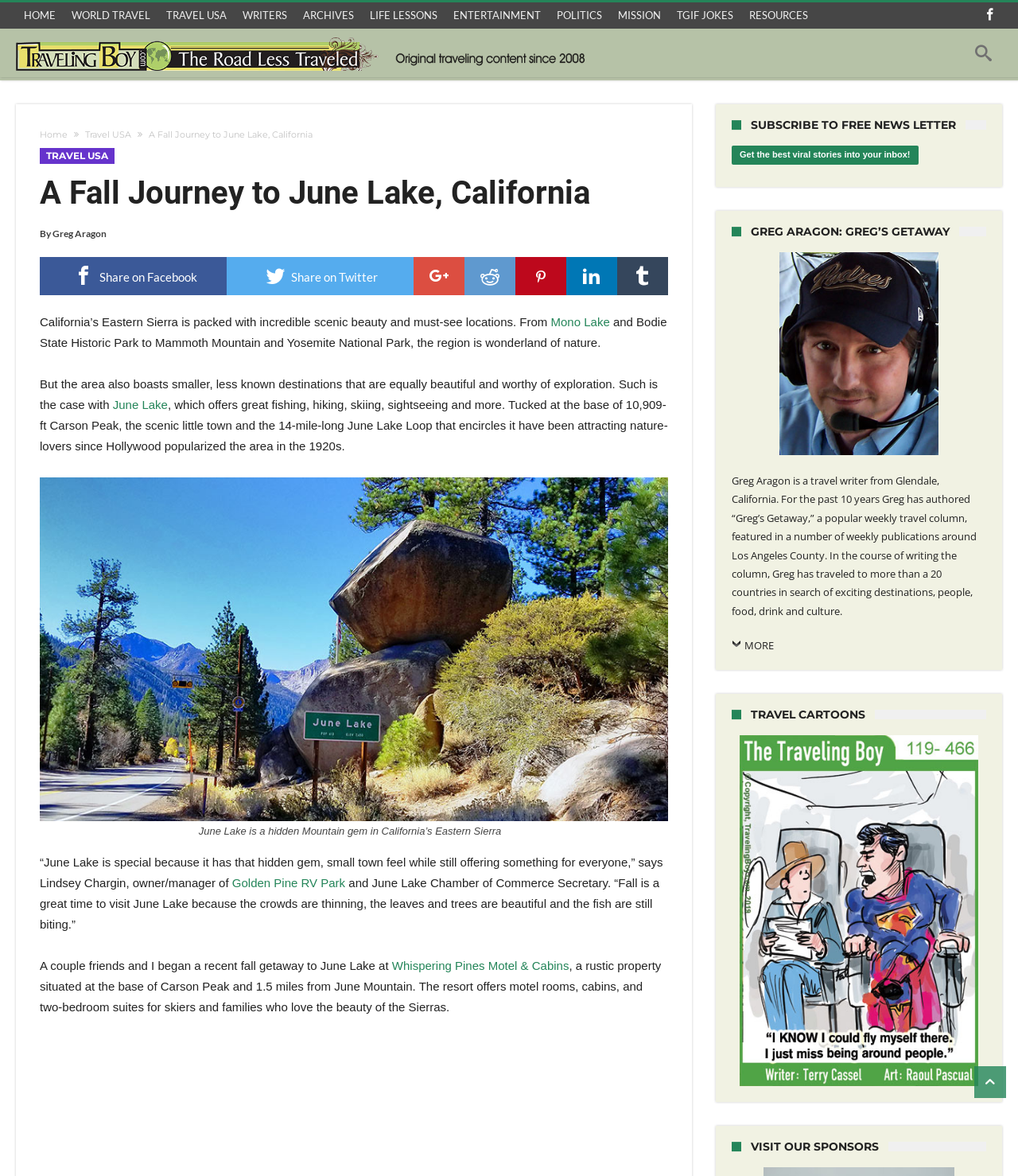How many miles is June Mountain from Whispering Pines Motel & Cabins?
From the screenshot, supply a one-word or short-phrase answer.

1.5 miles